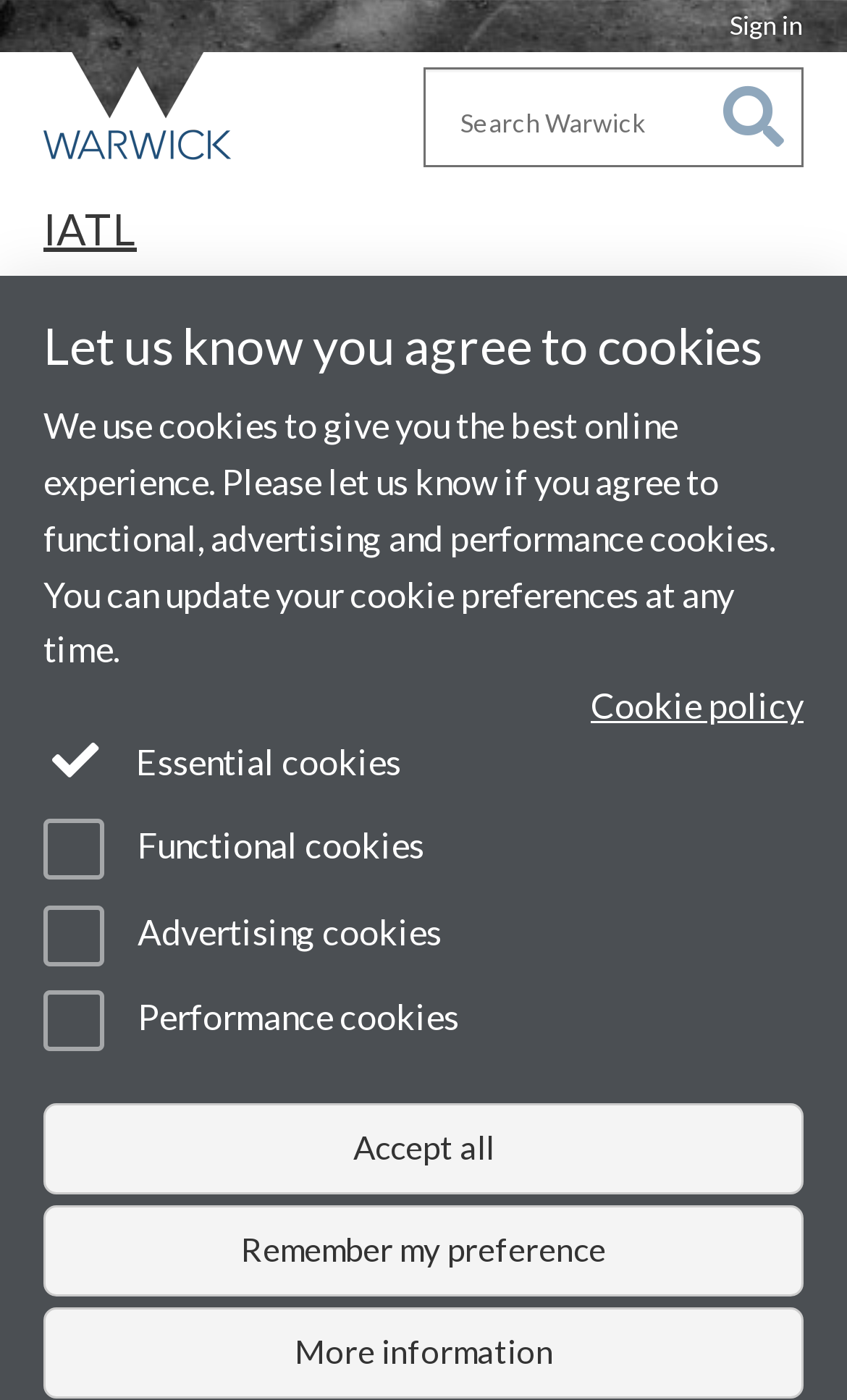What is the name of the university?
Provide a detailed and extensive answer to the question.

I found the answer by looking at the link 'University of Warwick homepage' which is located at the top of the webpage, indicating that the webpage is related to the University of Warwick.